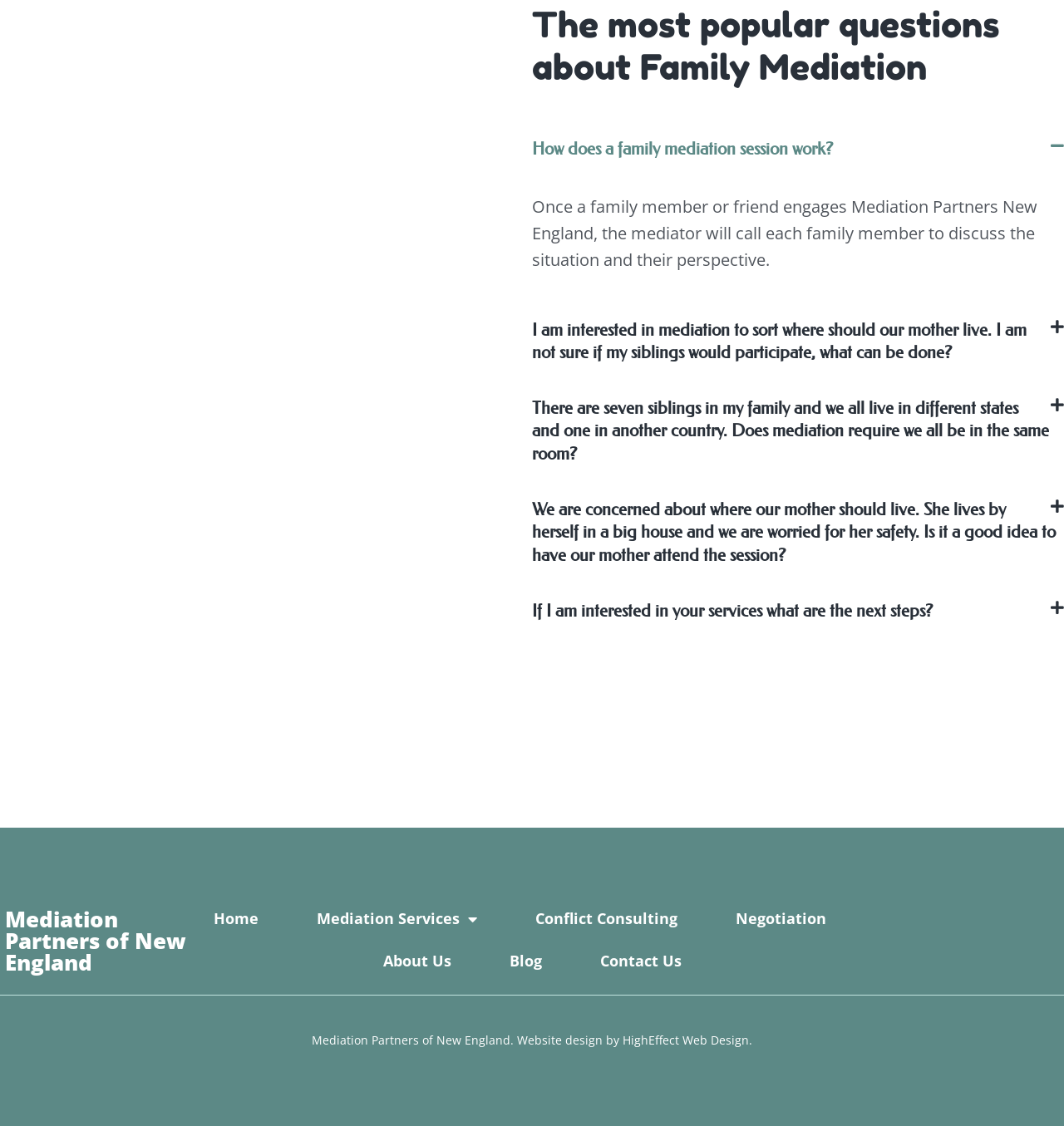Please provide a short answer using a single word or phrase for the question:
How many links are present in the top navigation menu?

Five